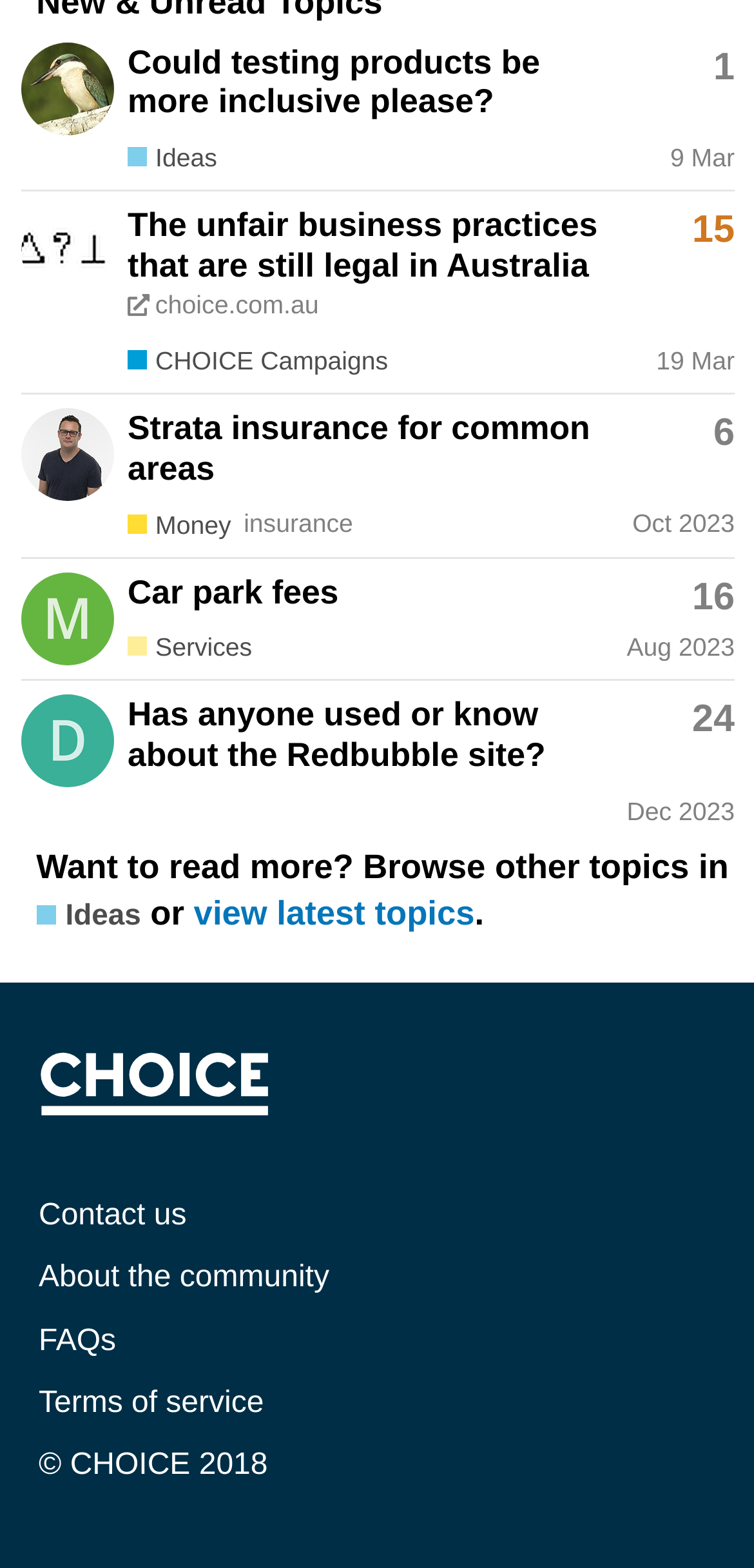Show the bounding box coordinates of the element that should be clicked to complete the task: "View the topic 'Could testing products be more inclusive please?'".

[0.169, 0.027, 0.716, 0.077]